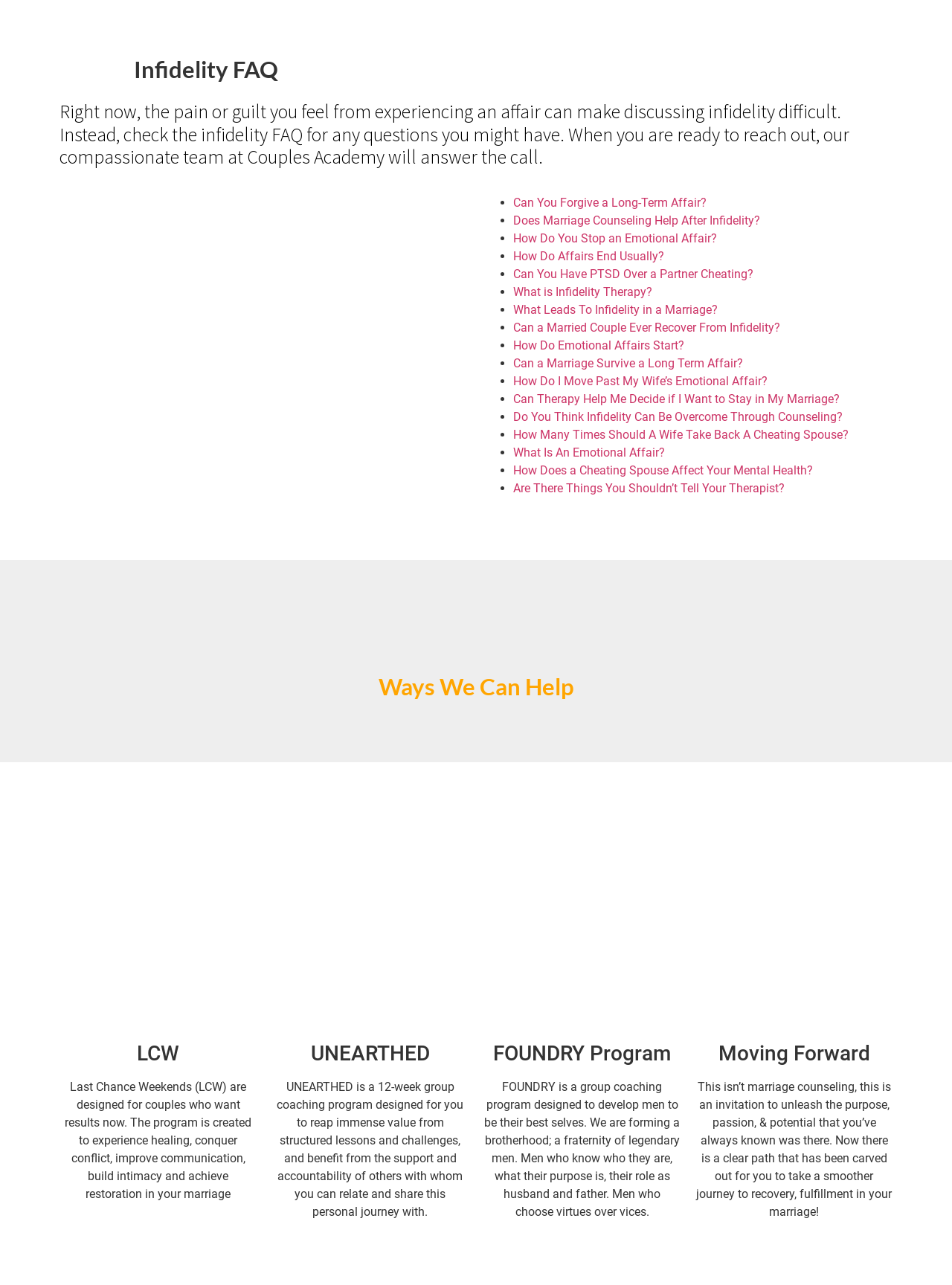Determine the bounding box coordinates for the area that needs to be clicked to fulfill this task: "Check 'How Do You Stop an Emotional Affair?'". The coordinates must be given as four float numbers between 0 and 1, i.e., [left, top, right, bottom].

[0.539, 0.18, 0.753, 0.191]